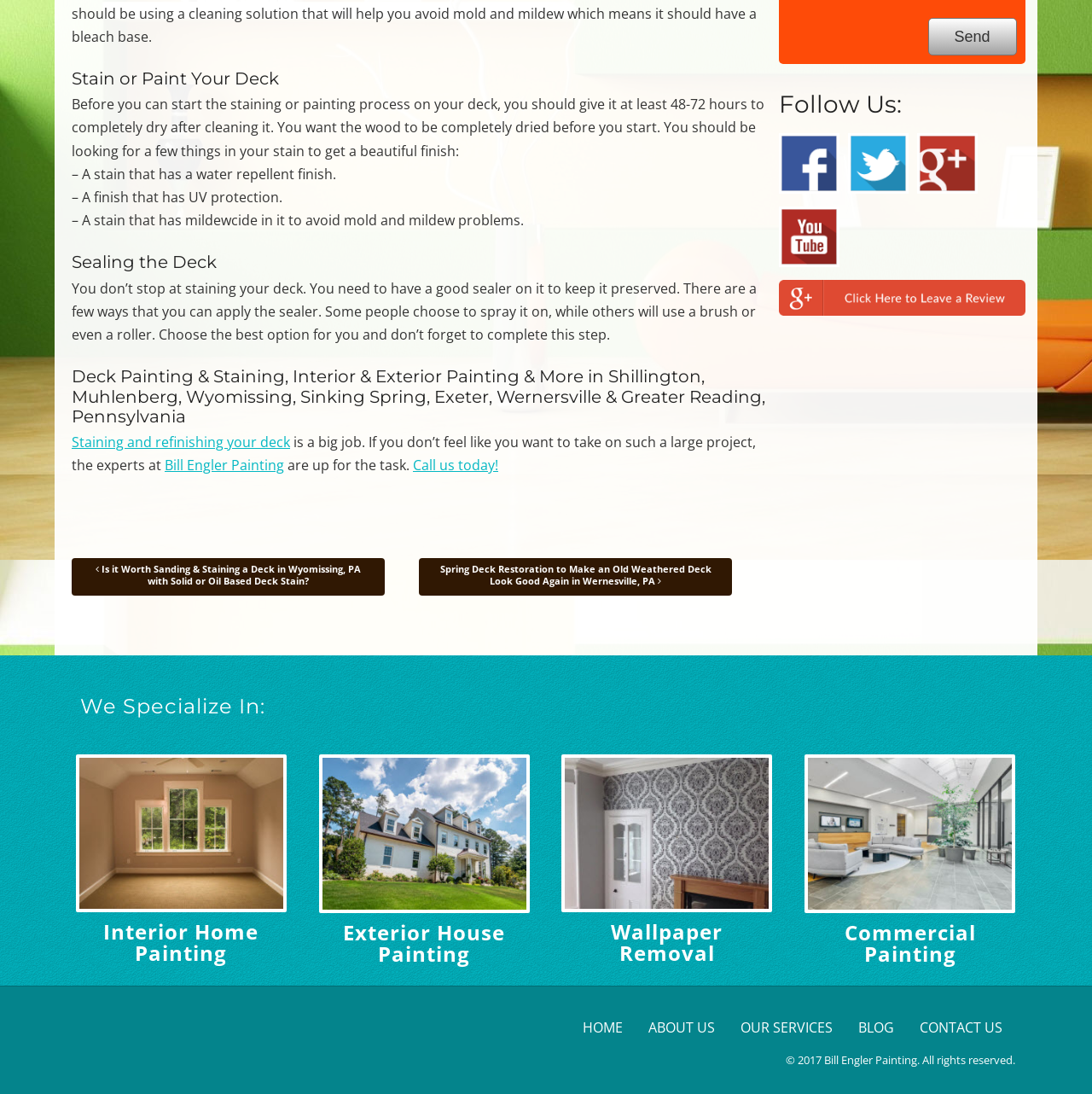Specify the bounding box coordinates of the element's region that should be clicked to achieve the following instruction: "Click on 'HOME'". The bounding box coordinates consist of four float numbers between 0 and 1, in the format [left, top, right, bottom].

[0.534, 0.93, 0.57, 0.947]